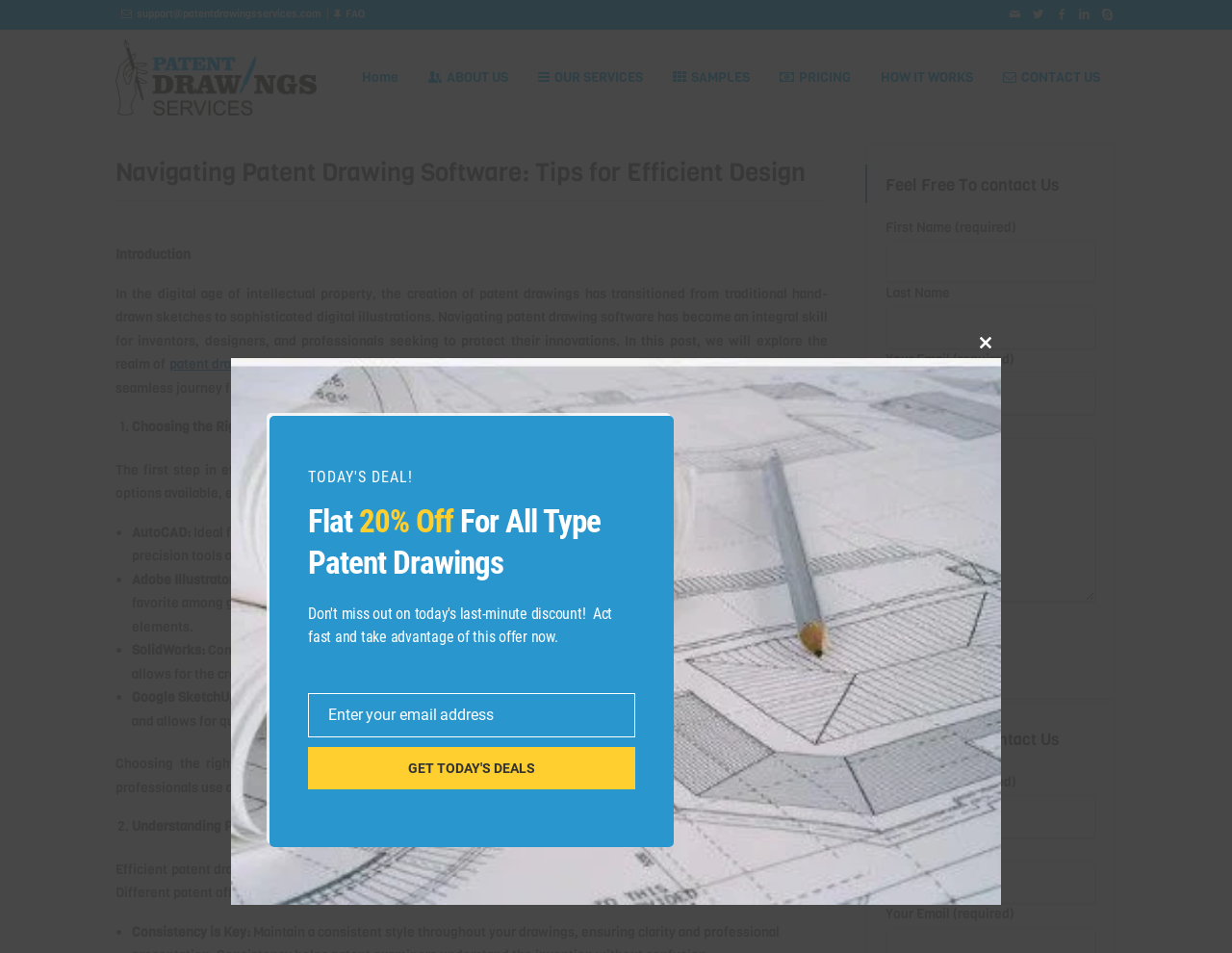Pinpoint the bounding box coordinates of the clickable element needed to complete the instruction: "Fill in the 'First Name' field". The coordinates should be provided as four float numbers between 0 and 1: [left, top, right, bottom].

[0.719, 0.252, 0.889, 0.296]